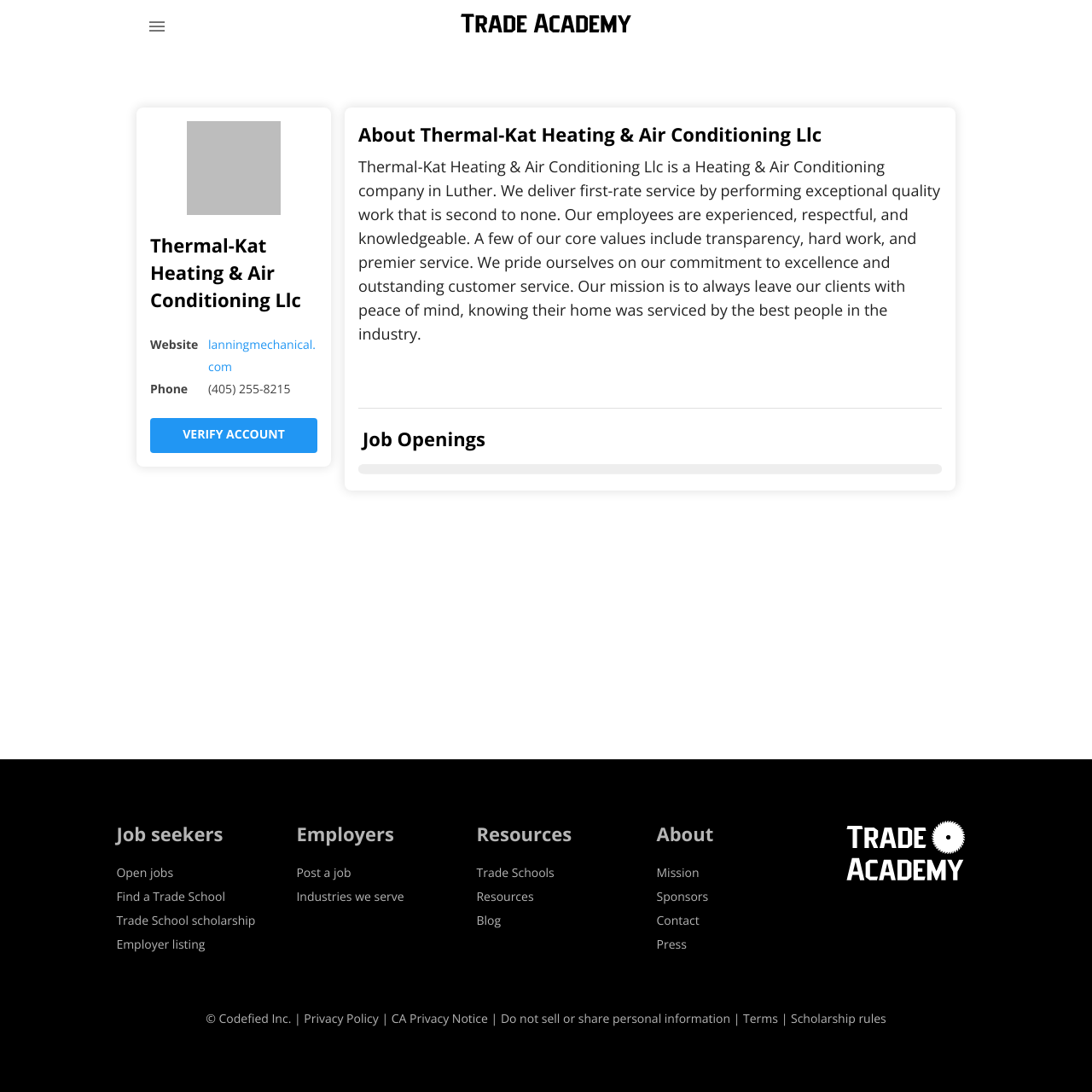What is the text of the webpage's headline?

About Thermal-Kat Heating & Air Conditioning Llc